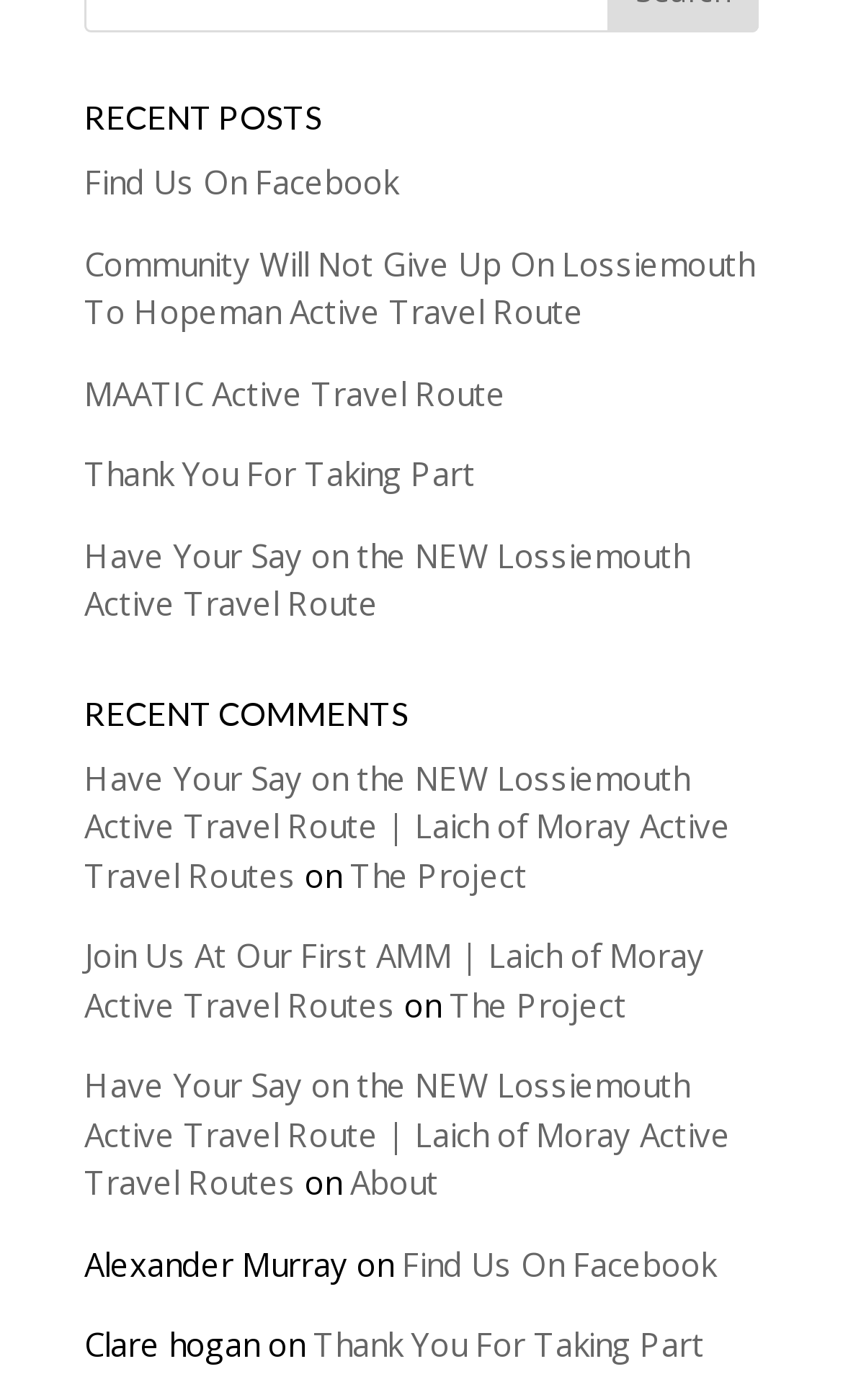Respond with a single word or phrase for the following question: 
What is the title of the first section?

RECENT POSTS